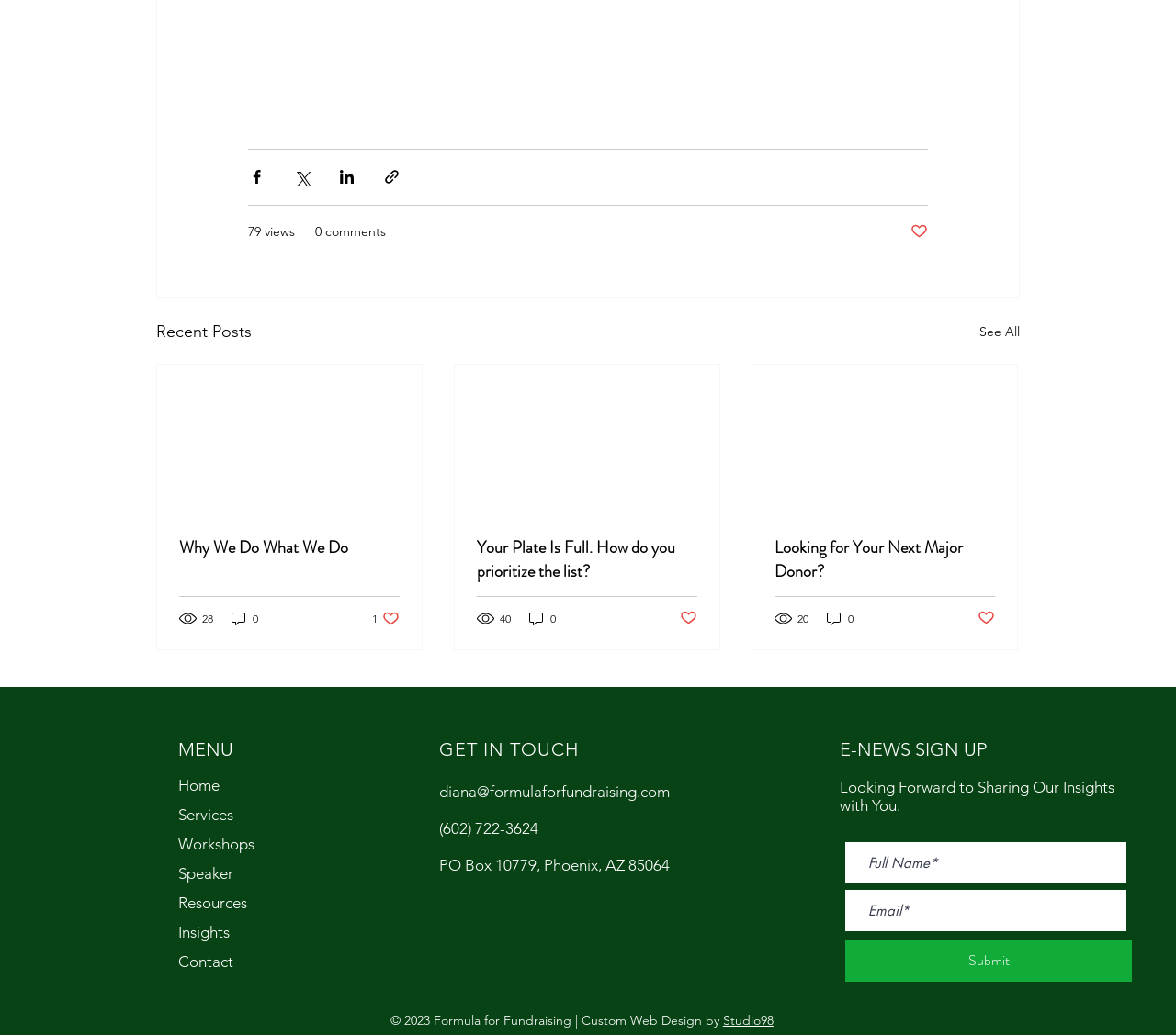Answer the question below with a single word or a brief phrase: 
What is the main topic of the webpage?

Fundraising